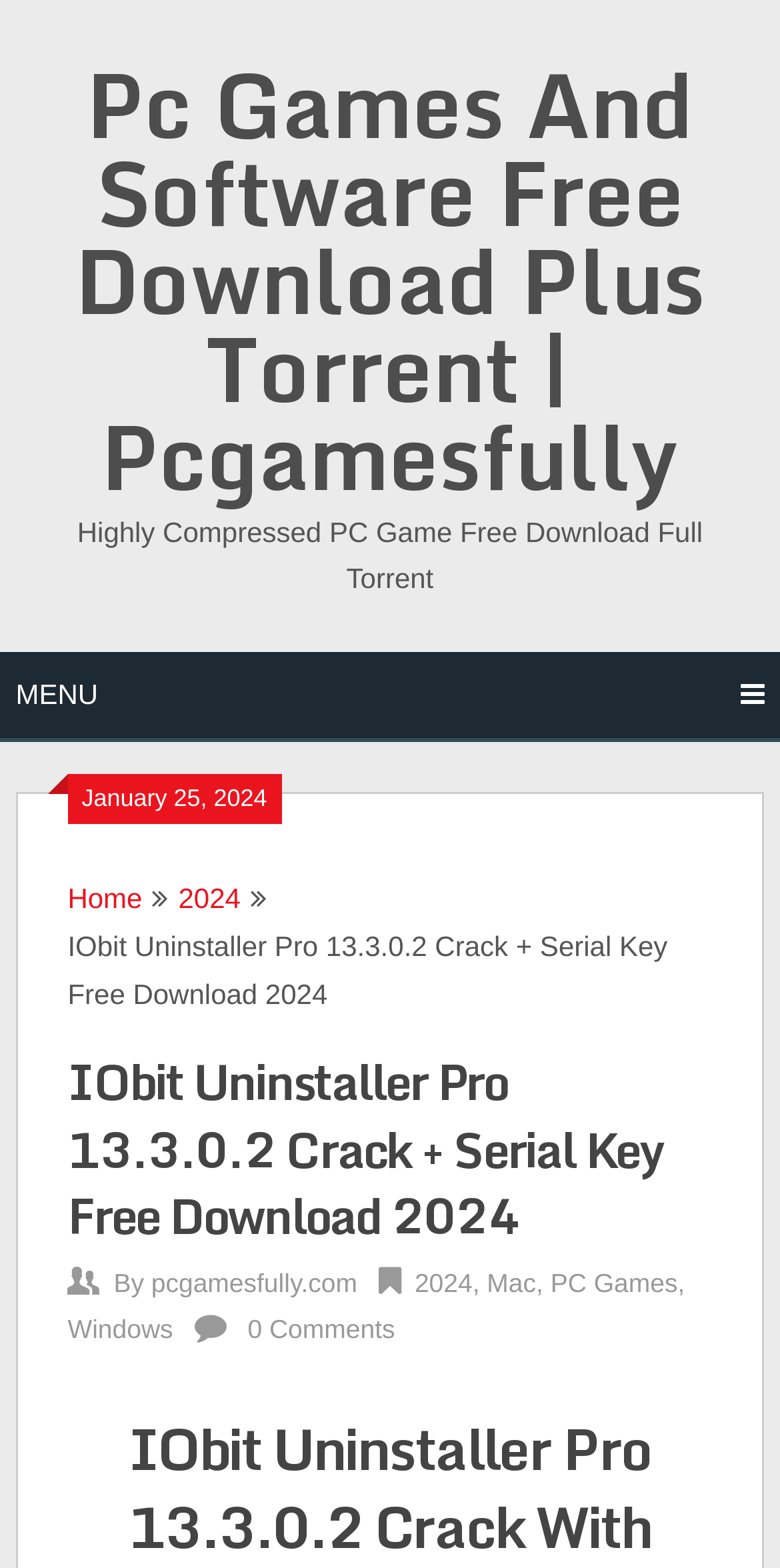What are the categories mentioned on the webpage?
Give a single word or phrase answer based on the content of the image.

PC Games, Mac, Windows